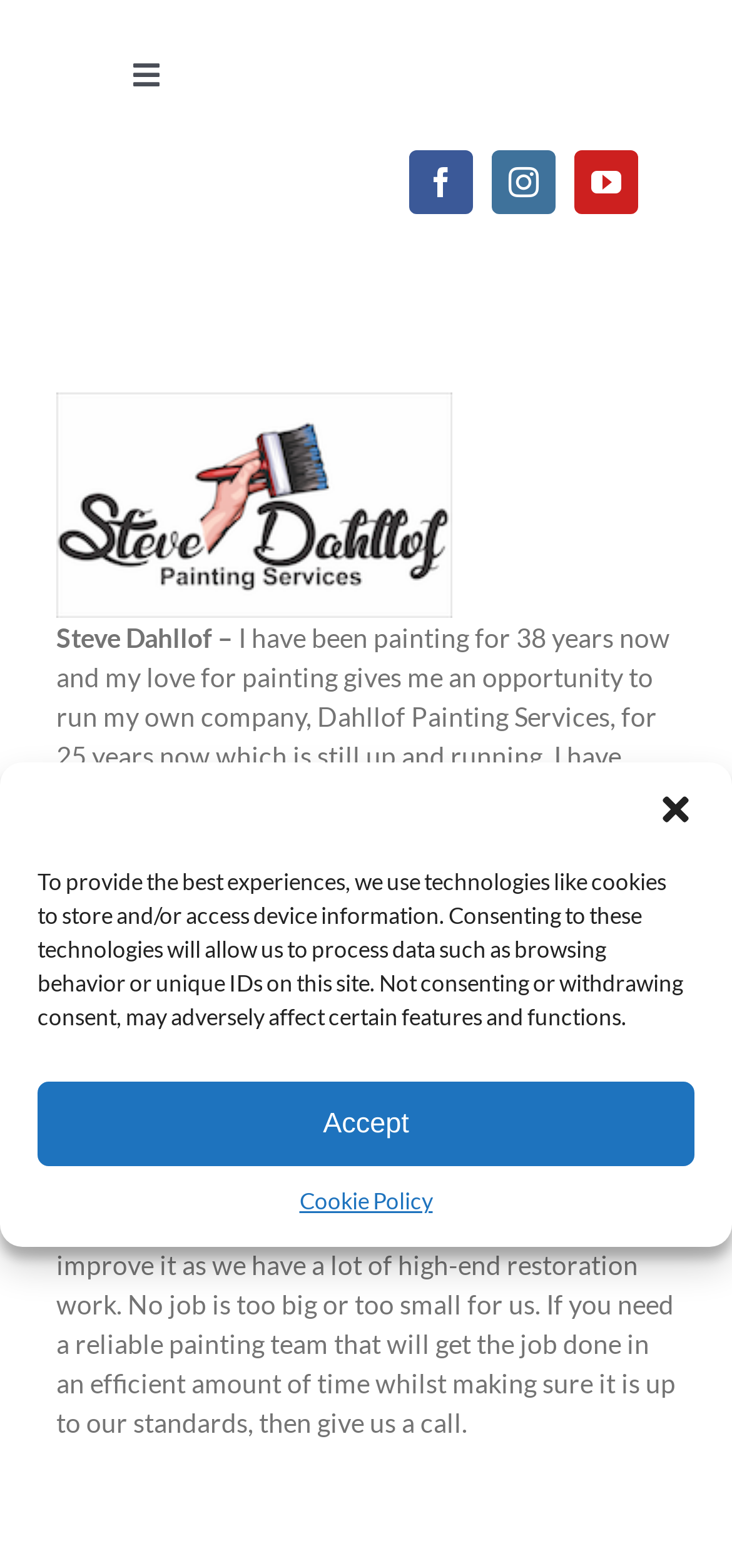Use a single word or phrase to respond to the question:
What is the focus of Dahllof Painting Services?

Making houses better